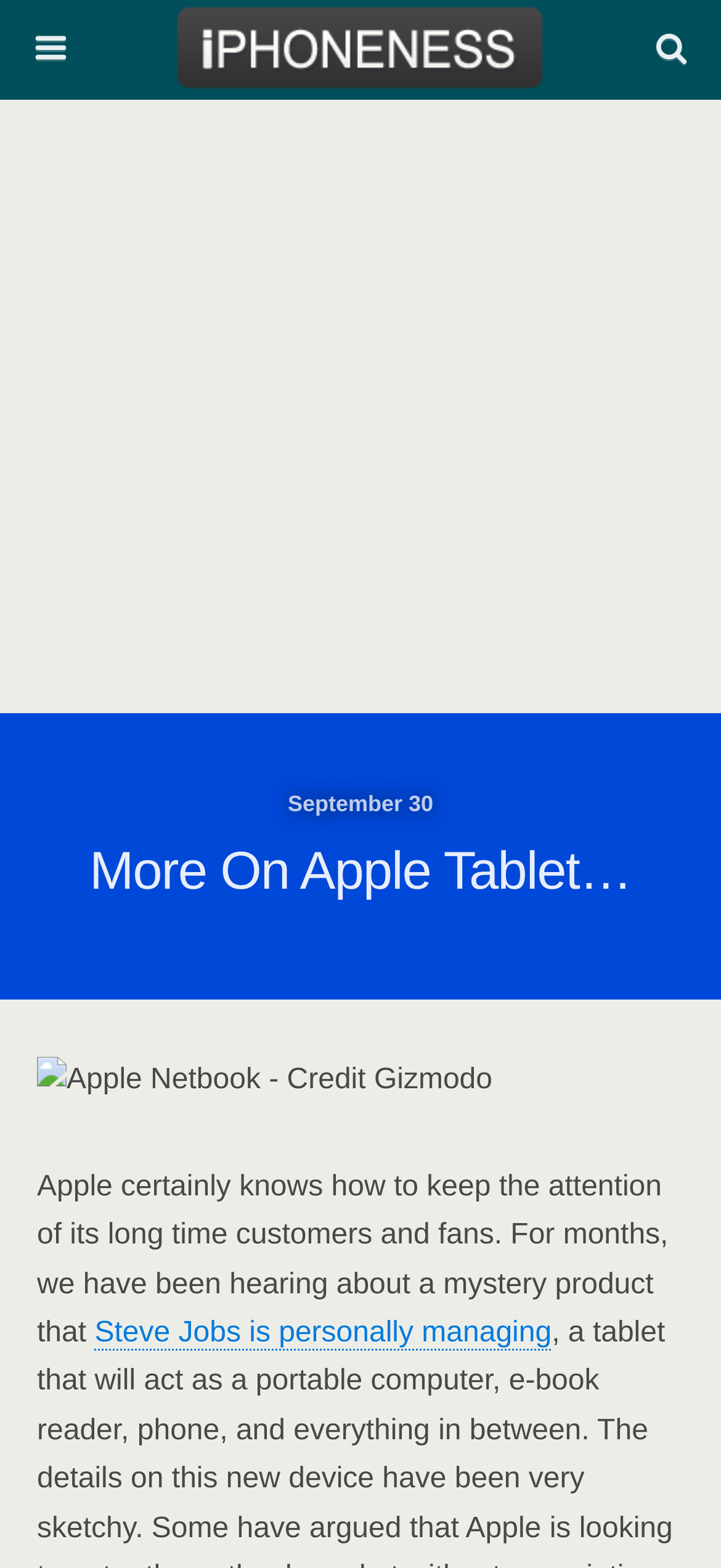What is the topic of the article?
Answer with a single word or phrase by referring to the visual content.

Apple Tablet